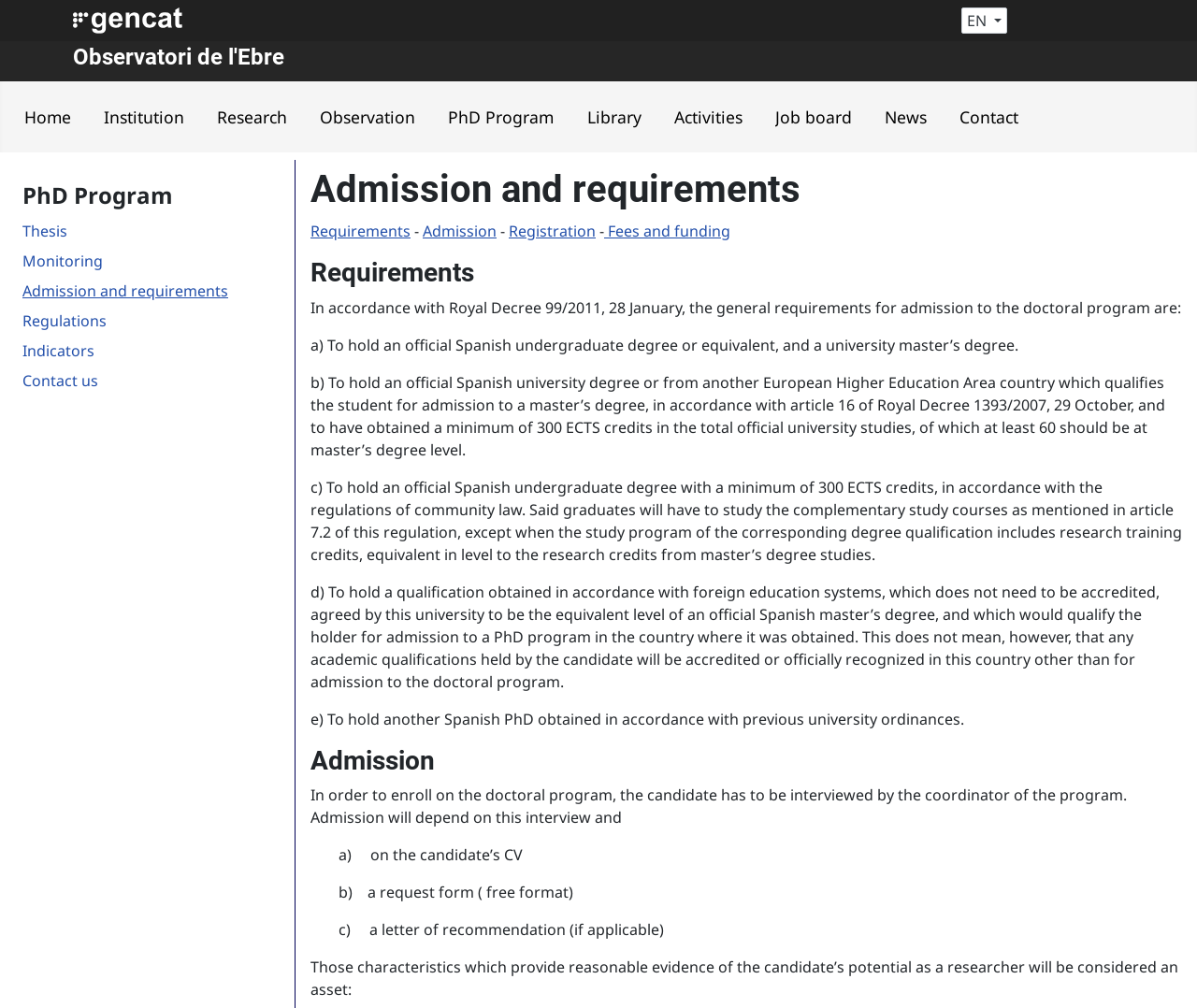Find and provide the bounding box coordinates for the UI element described here: "Library". The coordinates should be given as four float numbers between 0 and 1: [left, top, right, bottom].

[0.49, 0.104, 0.536, 0.128]